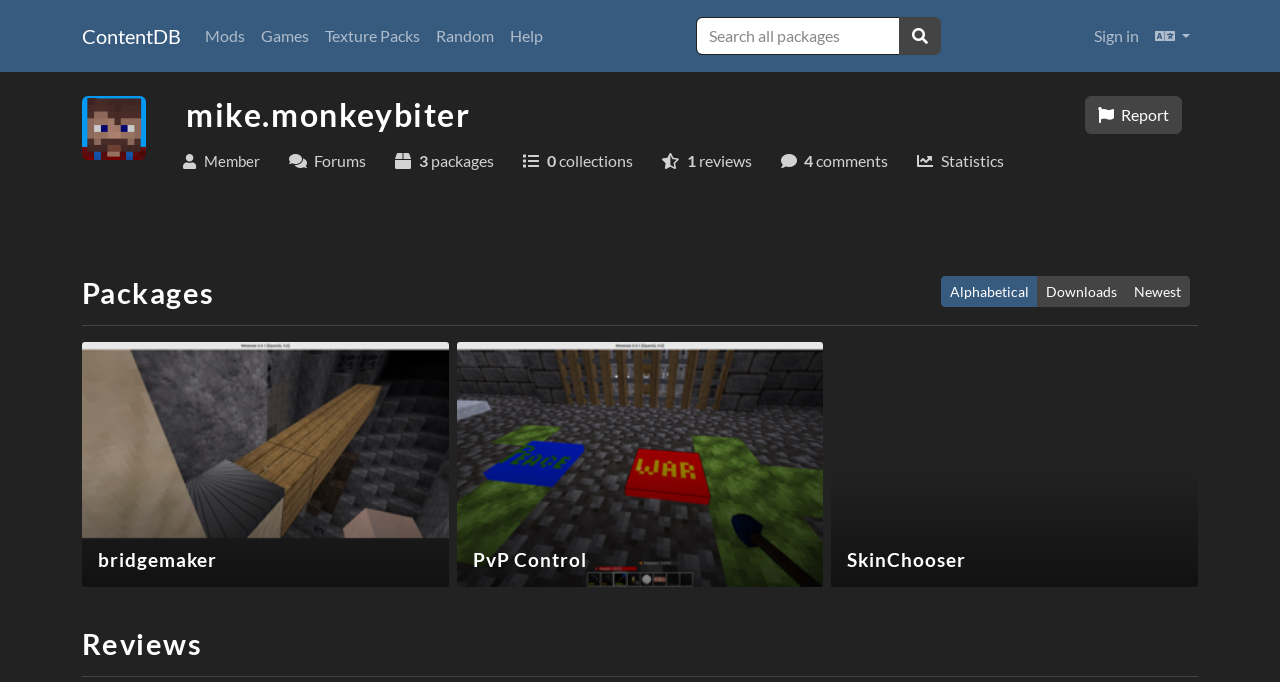What is the name of the first package listed?
Carefully examine the image and provide a detailed answer to the question.

The name of the first package listed can be found in the link element with the text 'bridgemaker' which is located below the heading element with the text 'Packages'.